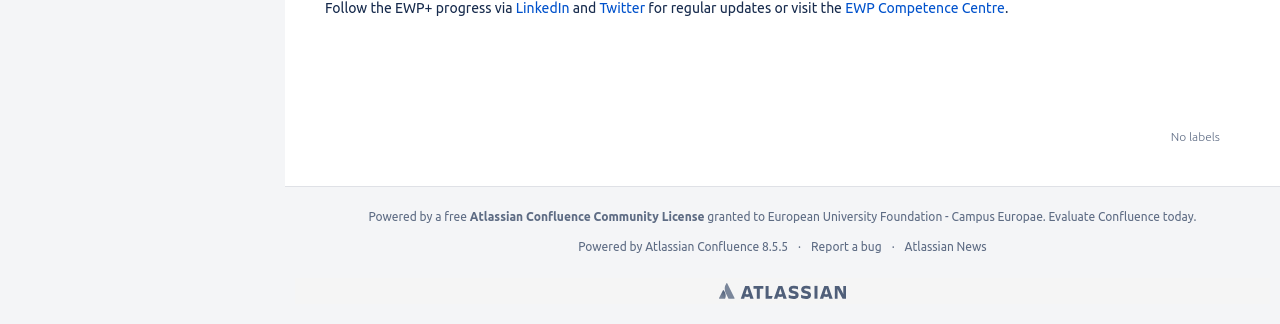Identify the bounding box of the UI element that matches this description: "Atlassian Confluence".

[0.504, 0.741, 0.593, 0.781]